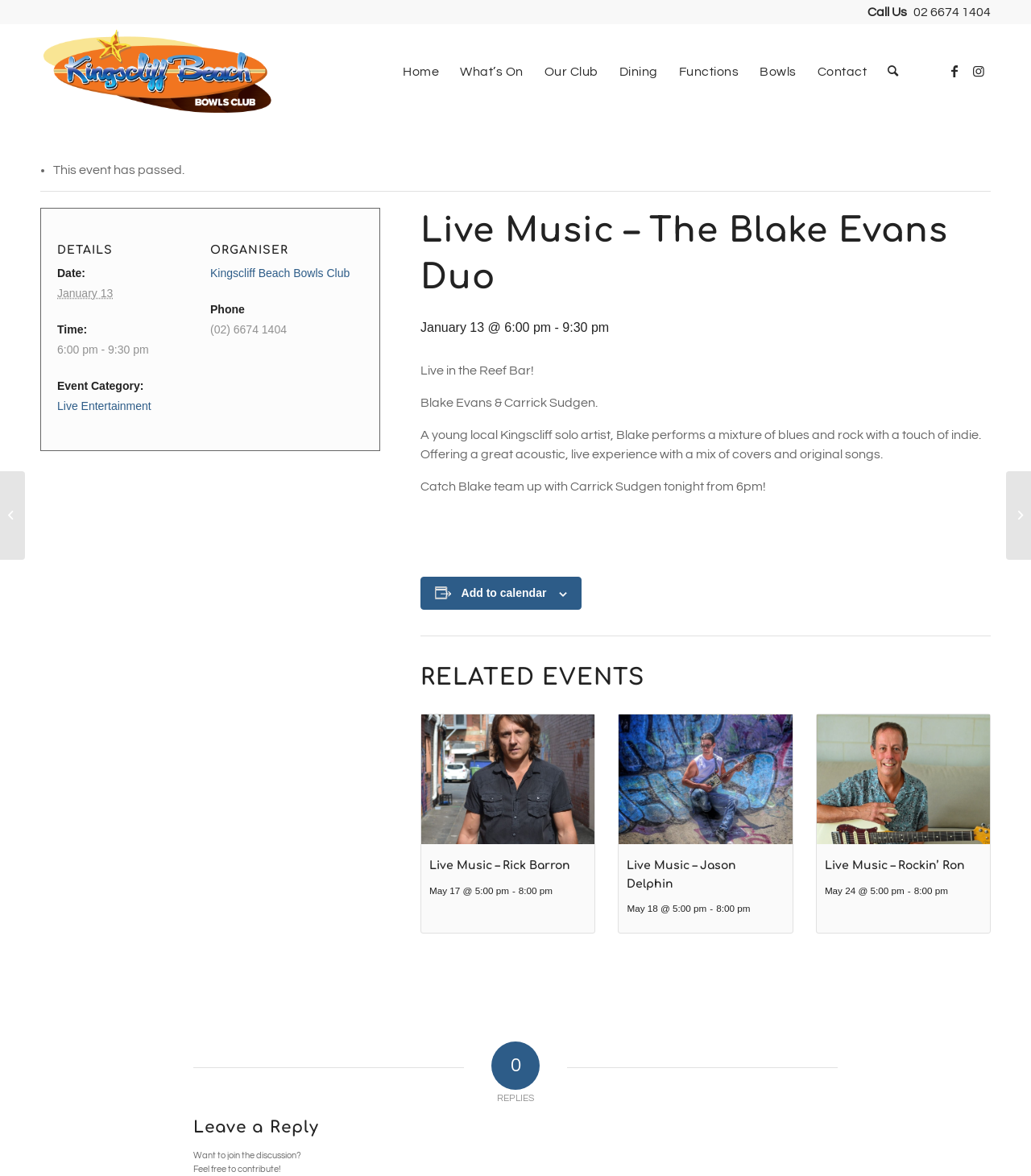Locate the bounding box coordinates of the element that needs to be clicked to carry out the instruction: "Check the event details". The coordinates should be given as four float numbers ranging from 0 to 1, i.e., [left, top, right, bottom].

[0.055, 0.208, 0.192, 0.218]